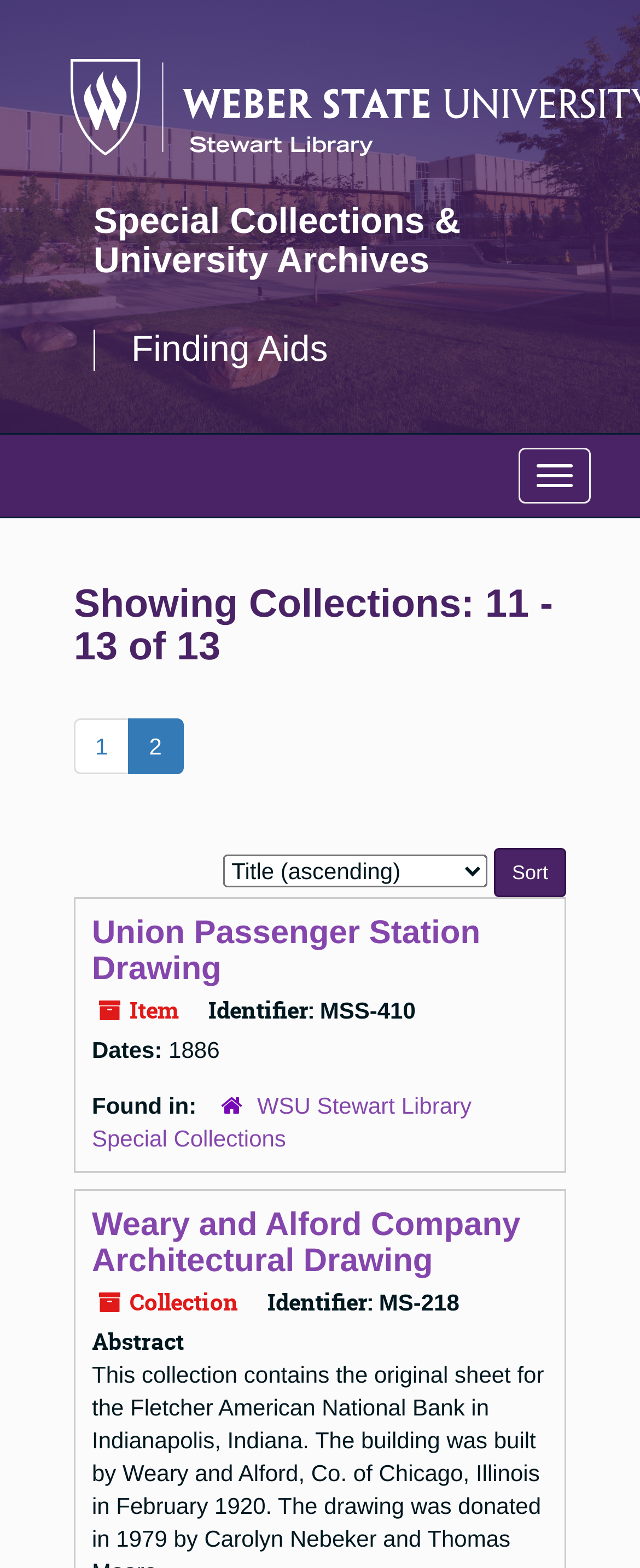Answer this question using a single word or a brief phrase:
What can you do with the 'Sort by:' dropdown menu?

Sort collections